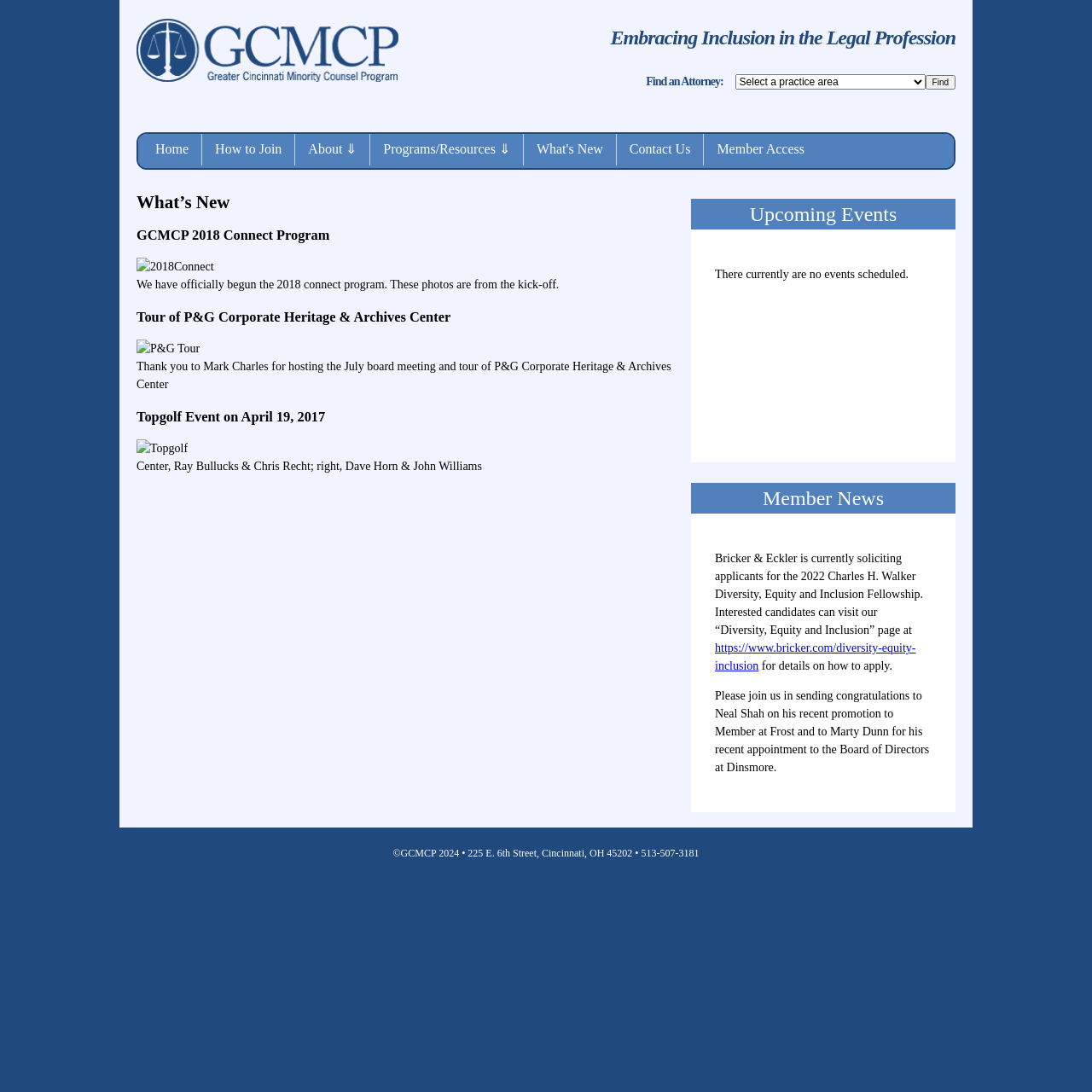Identify the bounding box coordinates of the clickable region required to complete the instruction: "Go to the LIVING ROOM page". The coordinates should be given as four float numbers within the range of 0 and 1, i.e., [left, top, right, bottom].

None